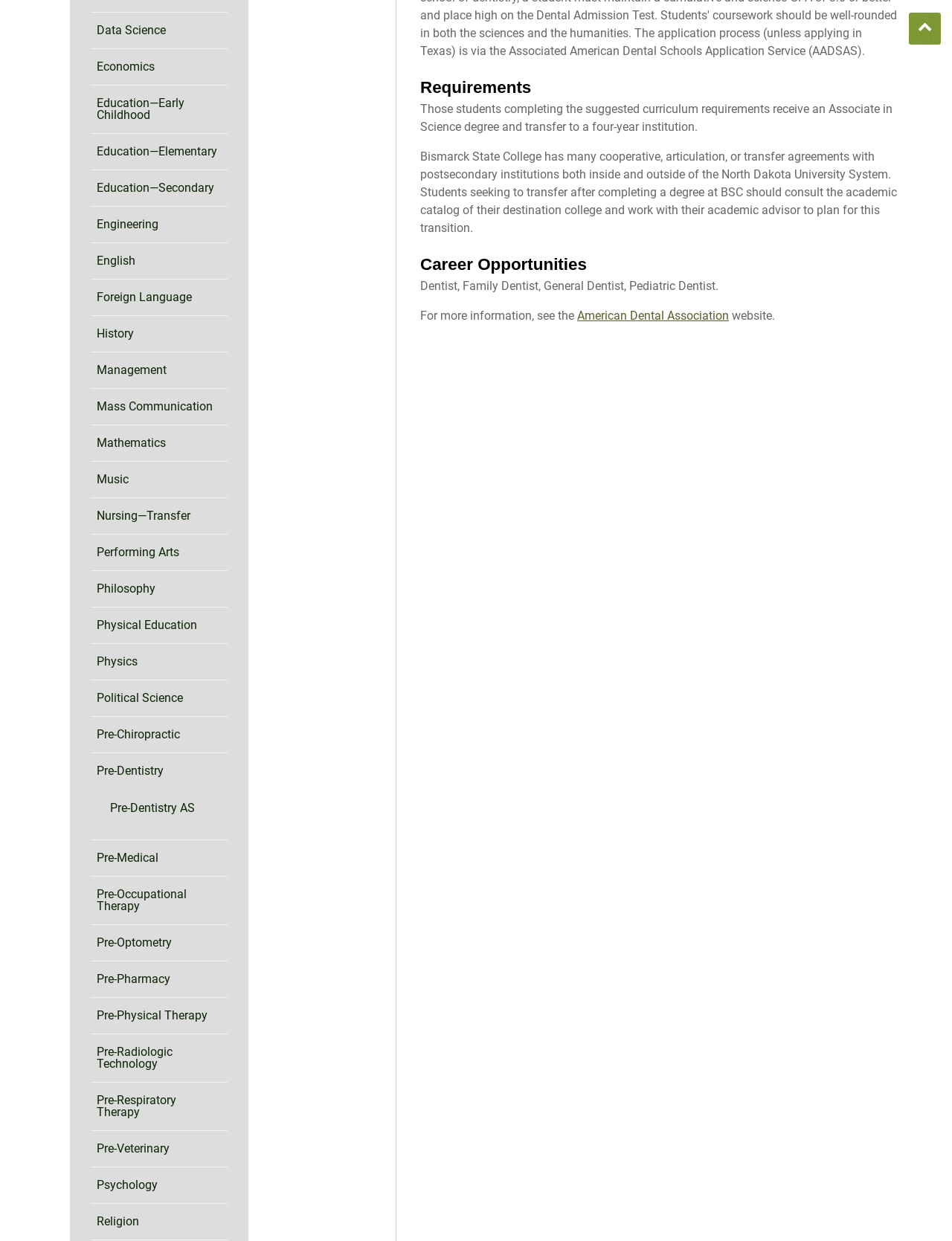What organization's website is linked in the Career Opportunities section?
Look at the image and respond with a one-word or short-phrase answer.

American Dental Association